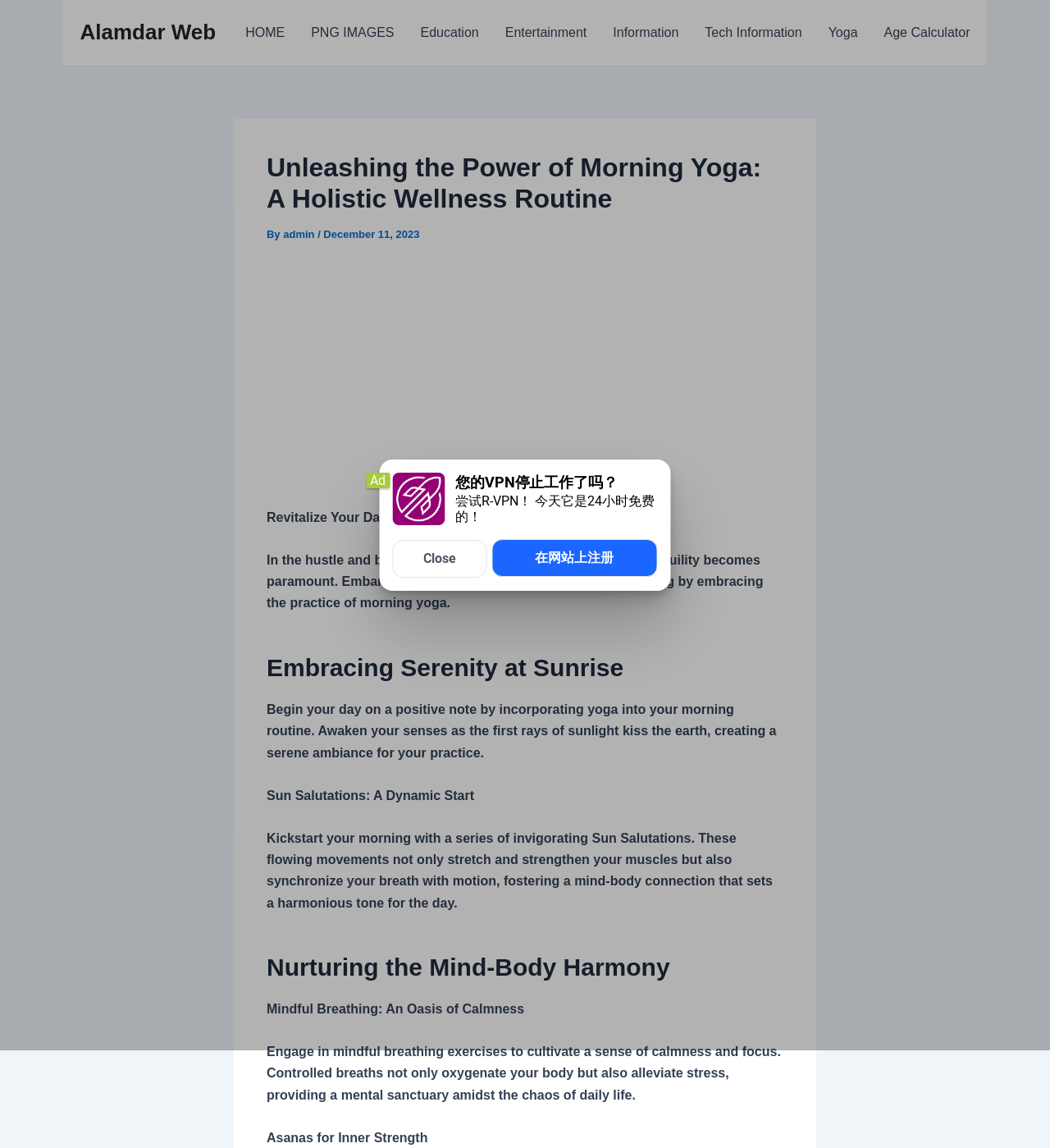Bounding box coordinates should be provided in the format (top-left x, top-left y, bottom-right x, bottom-right y) with all values between 0 and 1. Identify the bounding box for this UI element: PNG IMAGES

[0.284, 0.0, 0.388, 0.057]